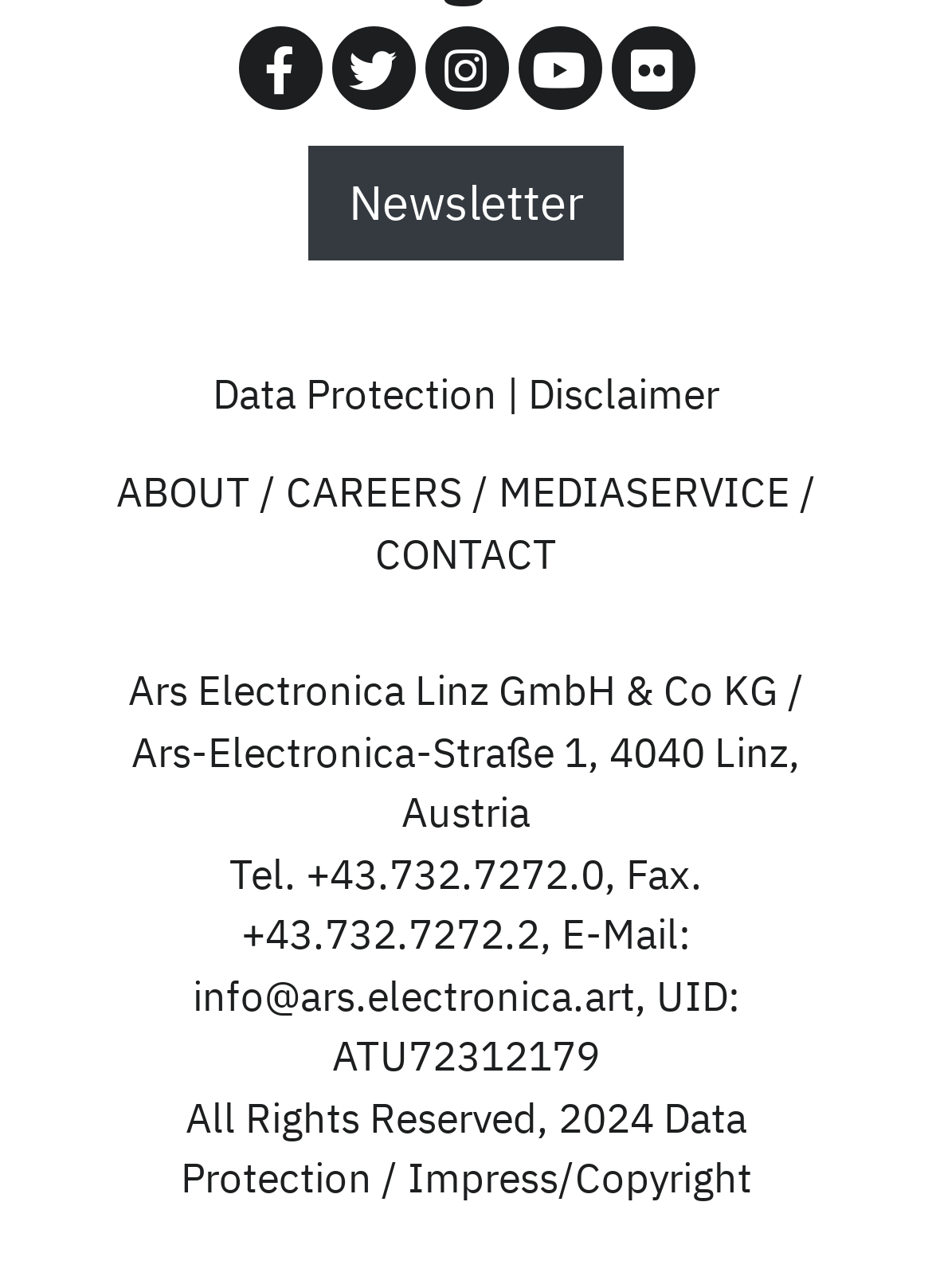Please provide a detailed answer to the question below based on the screenshot: 
What year is the copyright?

I found the copyright information at the bottom of the webpage, which indicates that all rights are reserved for the year 2024.